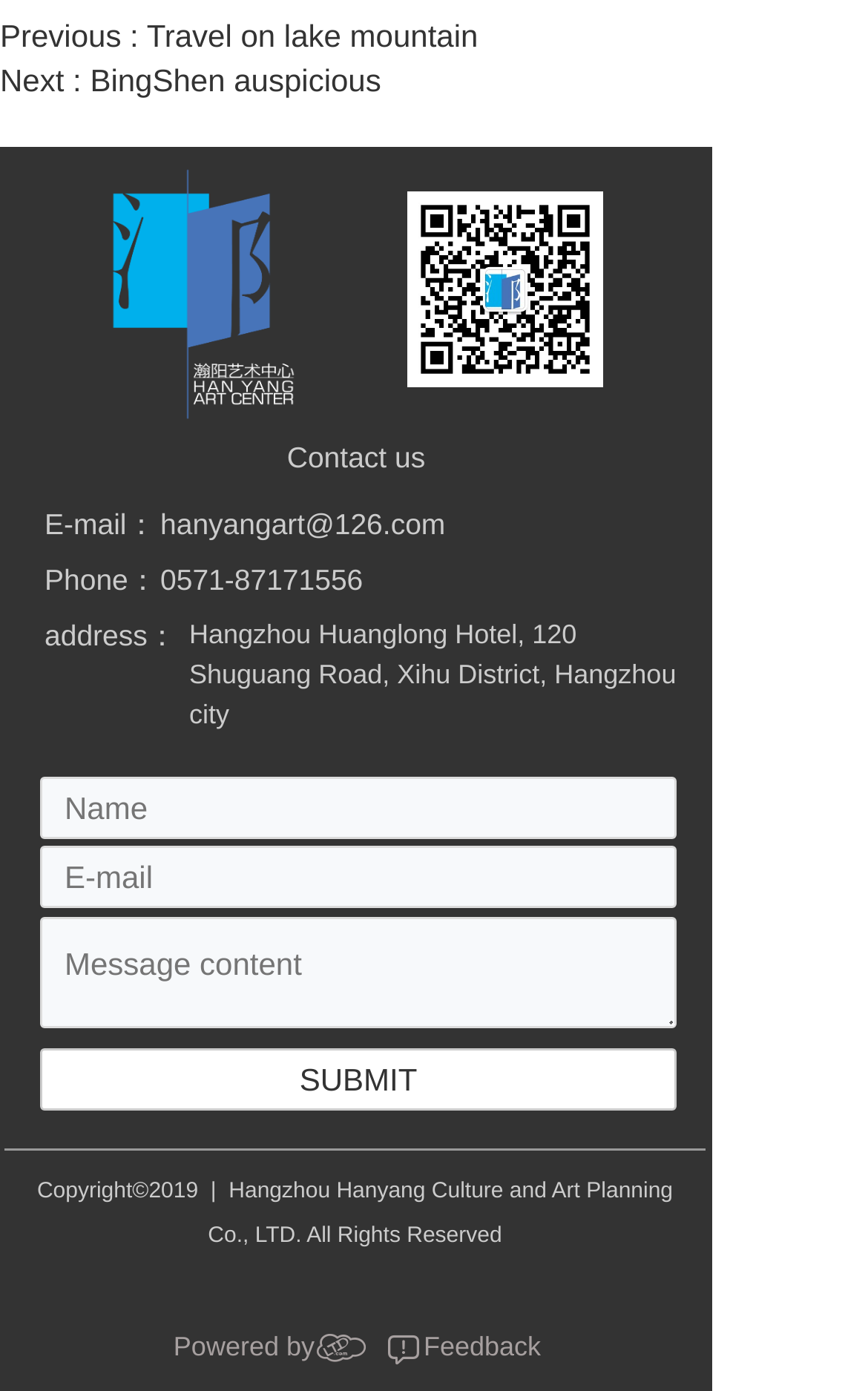Determine the coordinates of the bounding box for the clickable area needed to execute this instruction: "View 'Copyright' information".

[0.043, 0.848, 0.782, 0.898]